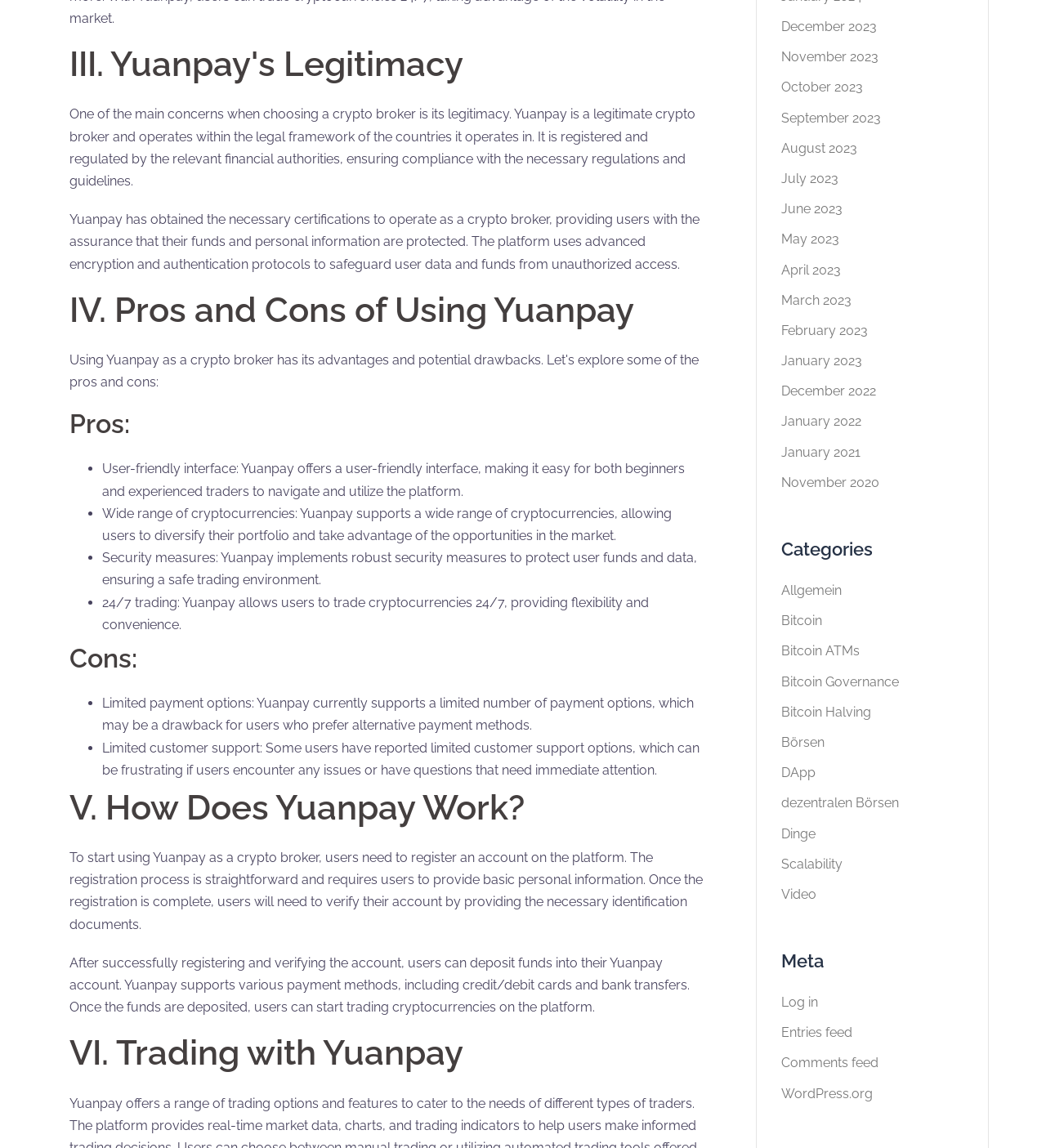Show the bounding box coordinates of the region that should be clicked to follow the instruction: "Read about 'How Does Yuanpay Work?'."

[0.066, 0.687, 0.672, 0.72]